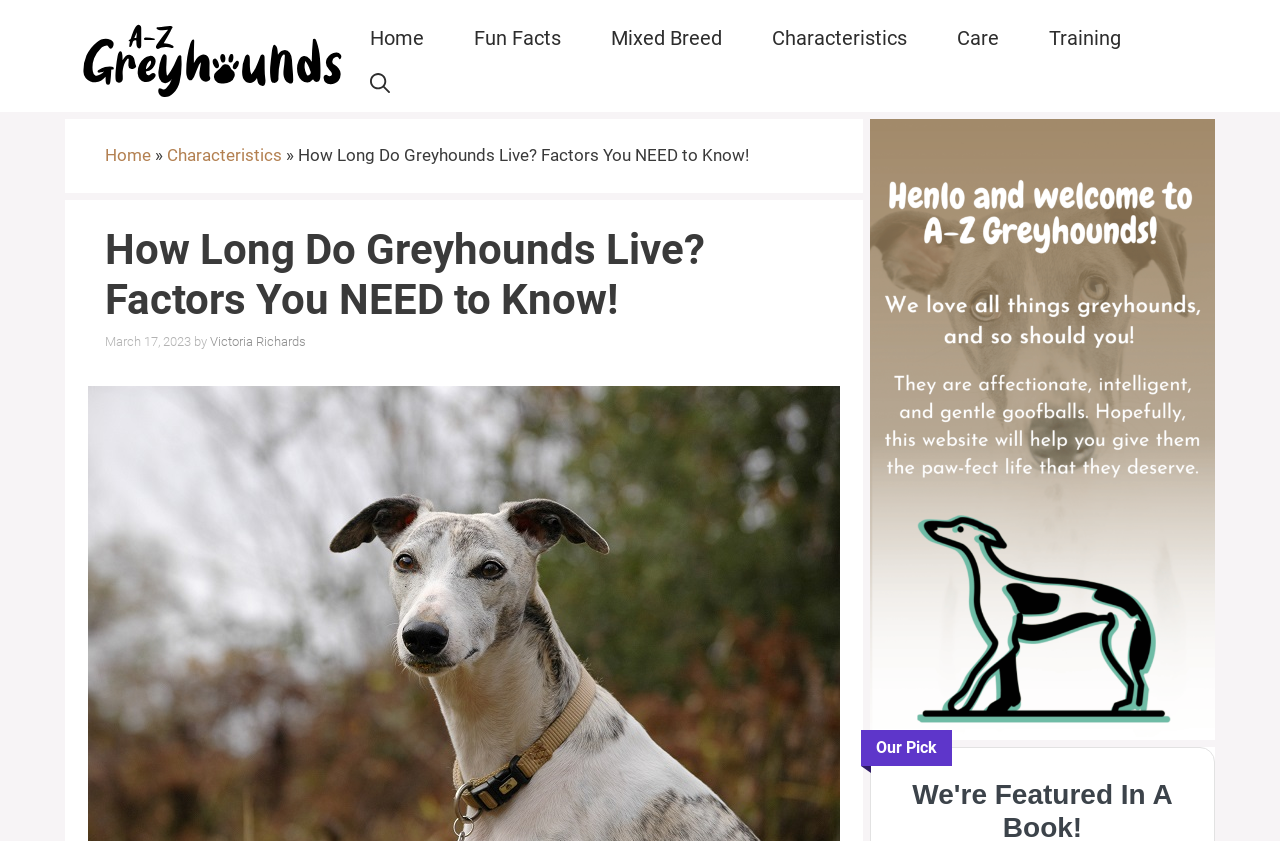Identify the bounding box coordinates for the element that needs to be clicked to fulfill this instruction: "Go to the 'Home' page". Provide the coordinates in the format of four float numbers between 0 and 1: [left, top, right, bottom].

[0.27, 0.019, 0.351, 0.073]